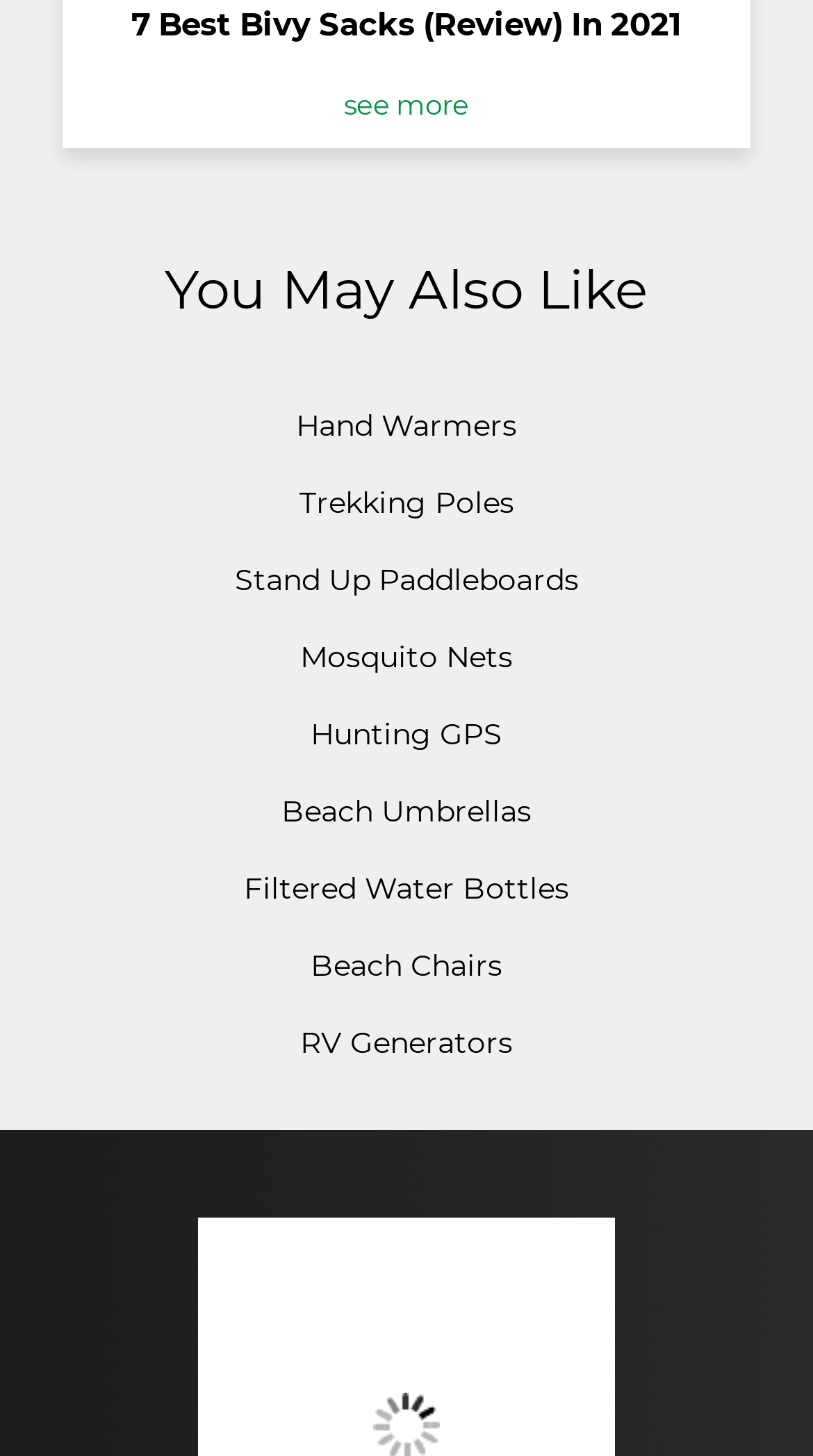Determine the bounding box coordinates for the area you should click to complete the following instruction: "learn about Stand Up Paddleboards".

[0.288, 0.385, 0.712, 0.411]